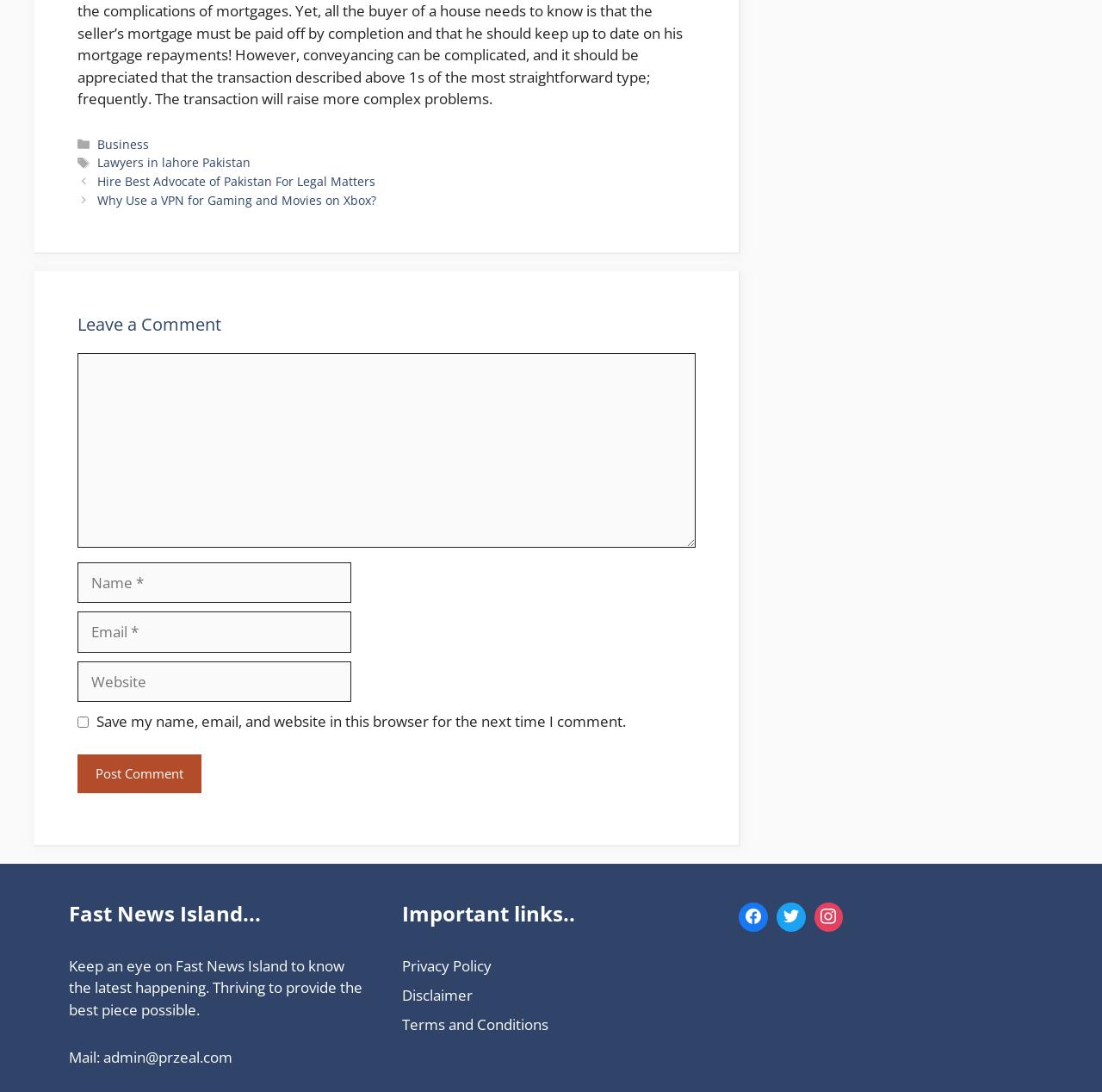What is the email address provided for contact?
Using the information from the image, give a concise answer in one word or a short phrase.

admin@przeal.com